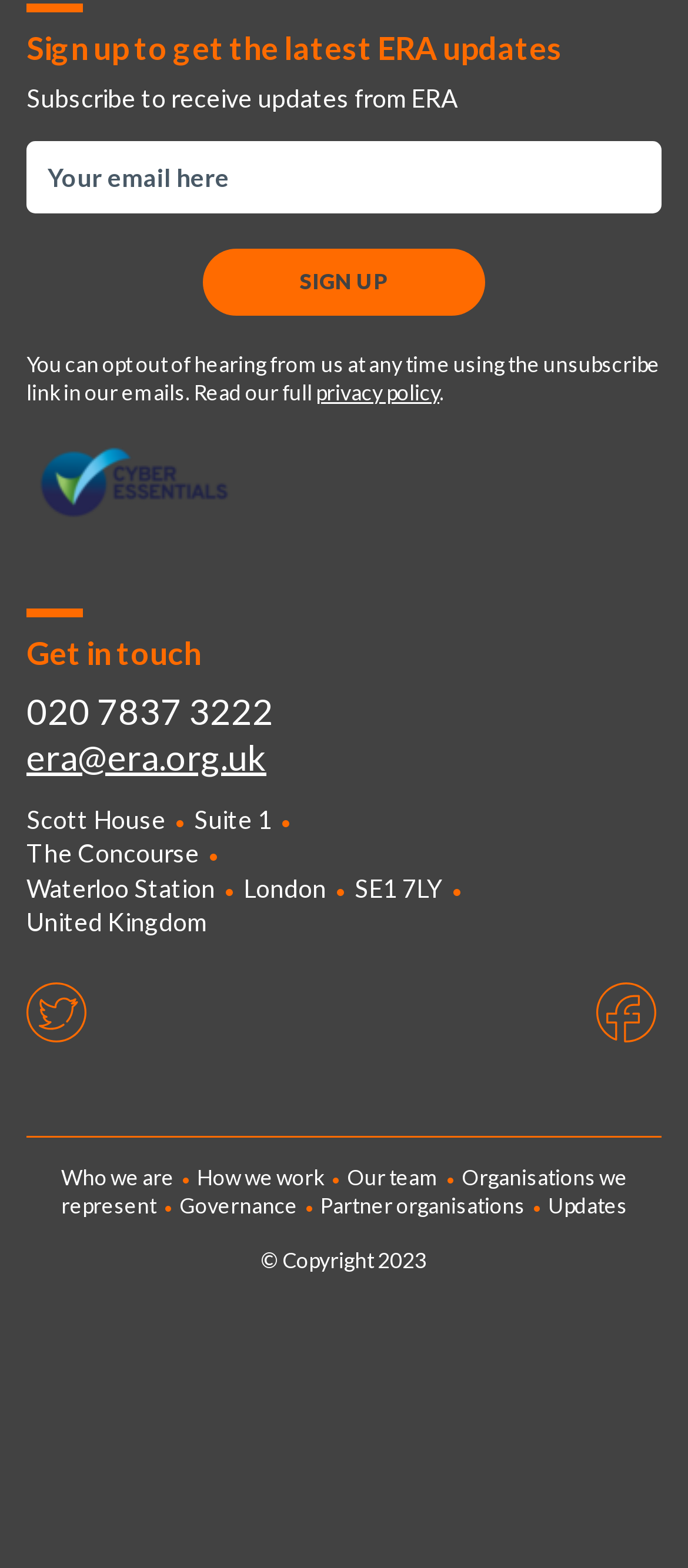Bounding box coordinates are specified in the format (top-left x, top-left y, bottom-right x, bottom-right y). All values are floating point numbers bounded between 0 and 1. Please provide the bounding box coordinate of the region this sentence describes: aria-label="Twitter"

[0.013, 0.615, 0.159, 0.679]